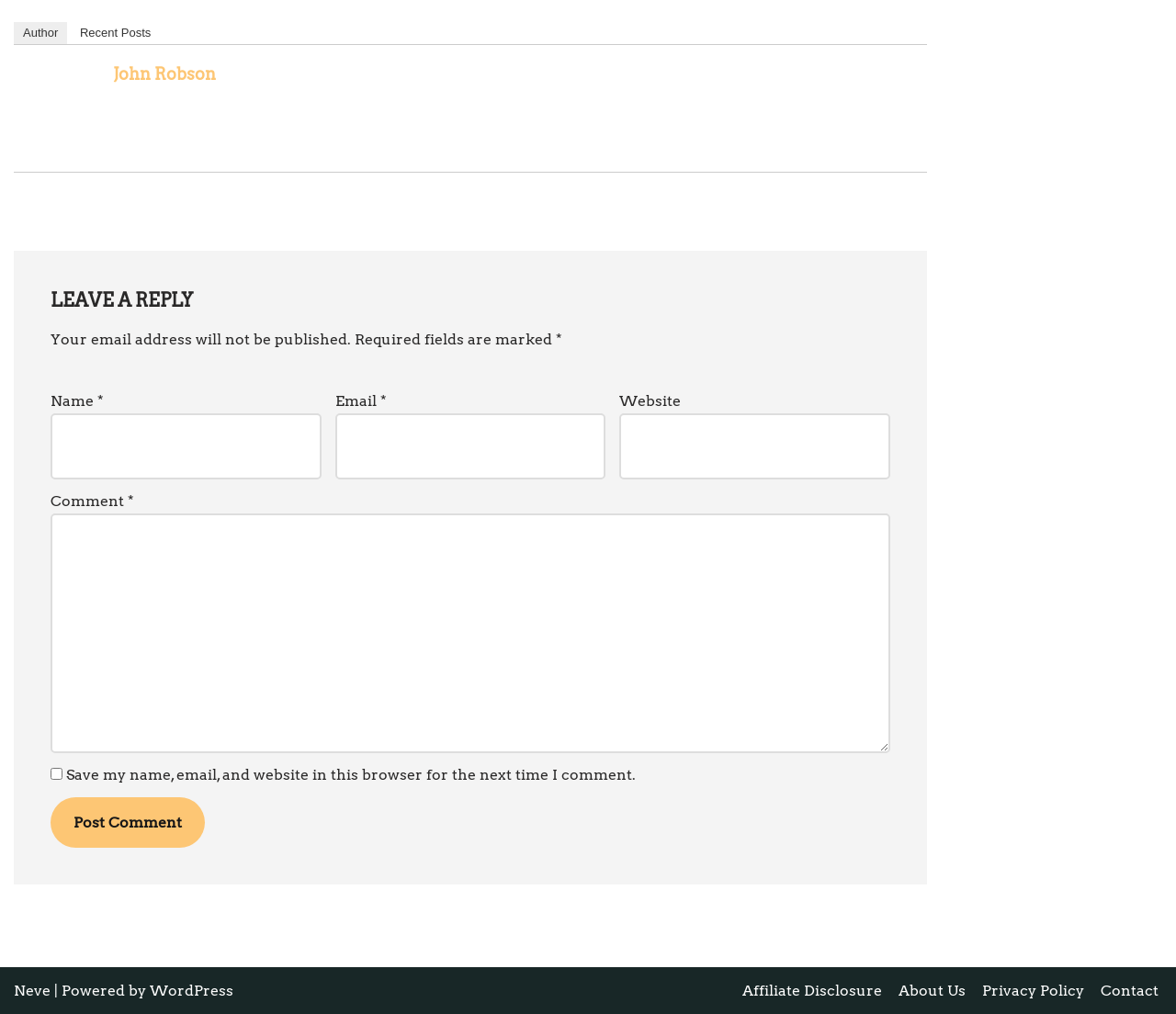Please provide the bounding box coordinate of the region that matches the element description: parent_node: Email * aria-describedby="email-notes" name="email". Coordinates should be in the format (top-left x, top-left y, bottom-right x, bottom-right y) and all values should be between 0 and 1.

[0.285, 0.408, 0.515, 0.473]